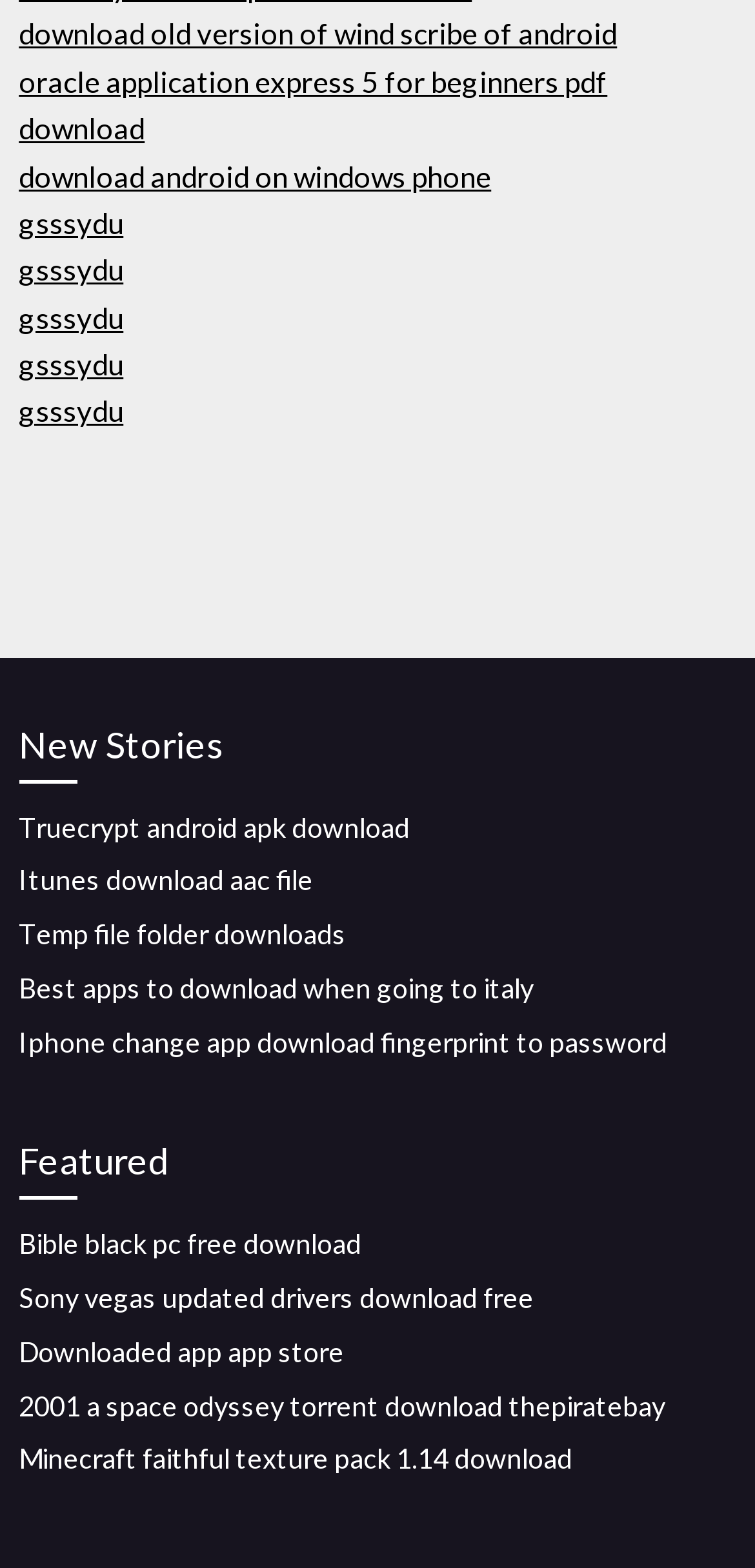Locate the bounding box coordinates of the element I should click to achieve the following instruction: "Click the 'Sign in' link".

None